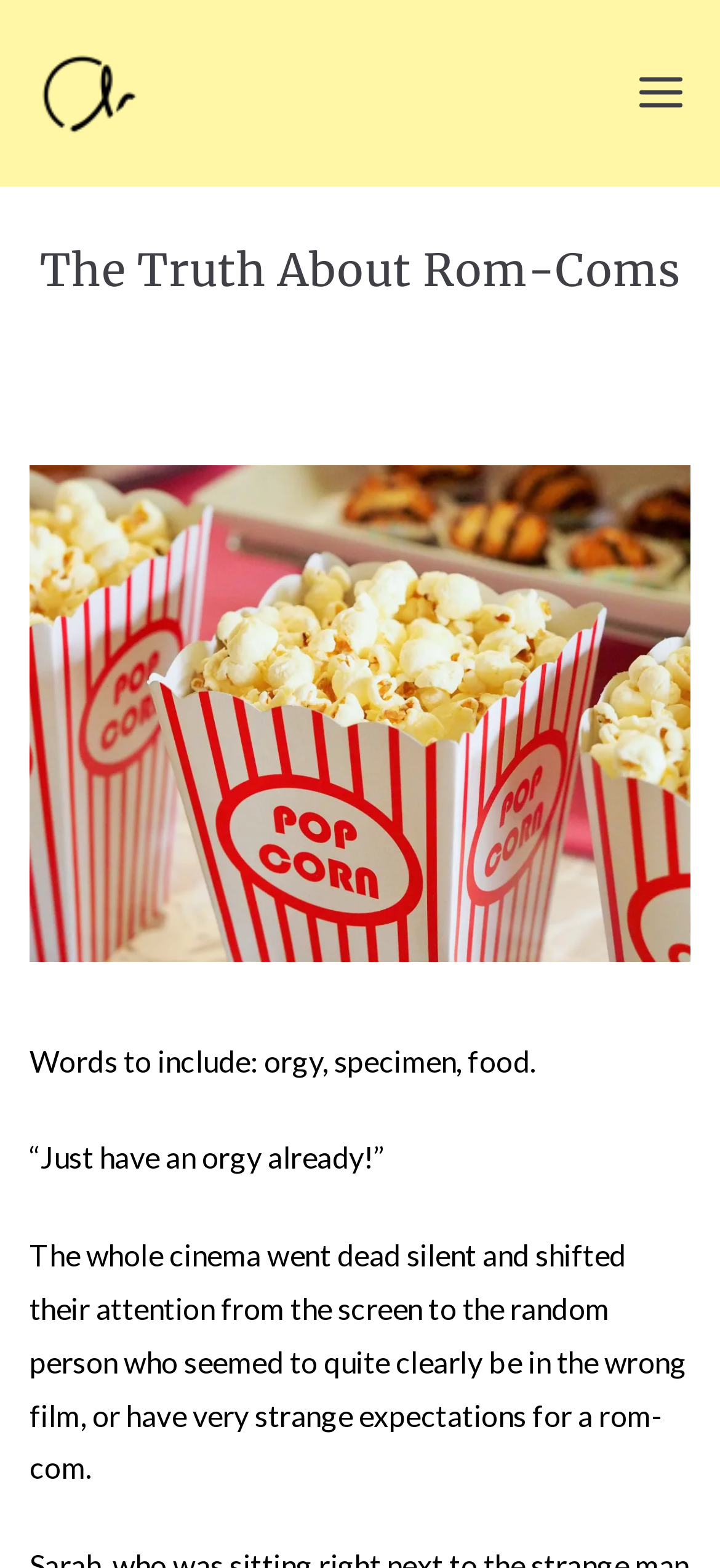Utilize the information from the image to answer the question in detail:
What is the type of menu available on the page?

I found the type of menu by examining the button element with the text 'Primary Menu' which is located at the top-right corner of the page.